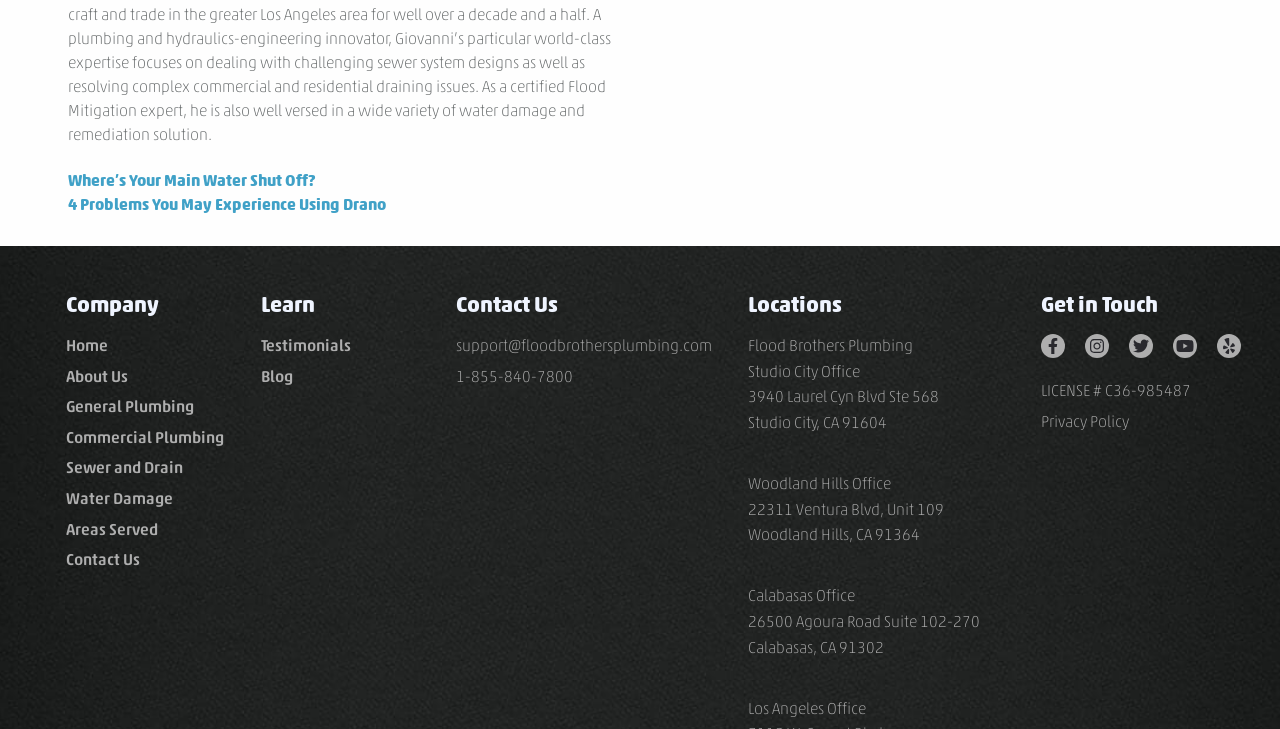What is the license number?
Look at the image and respond with a one-word or short phrase answer.

C36-985487